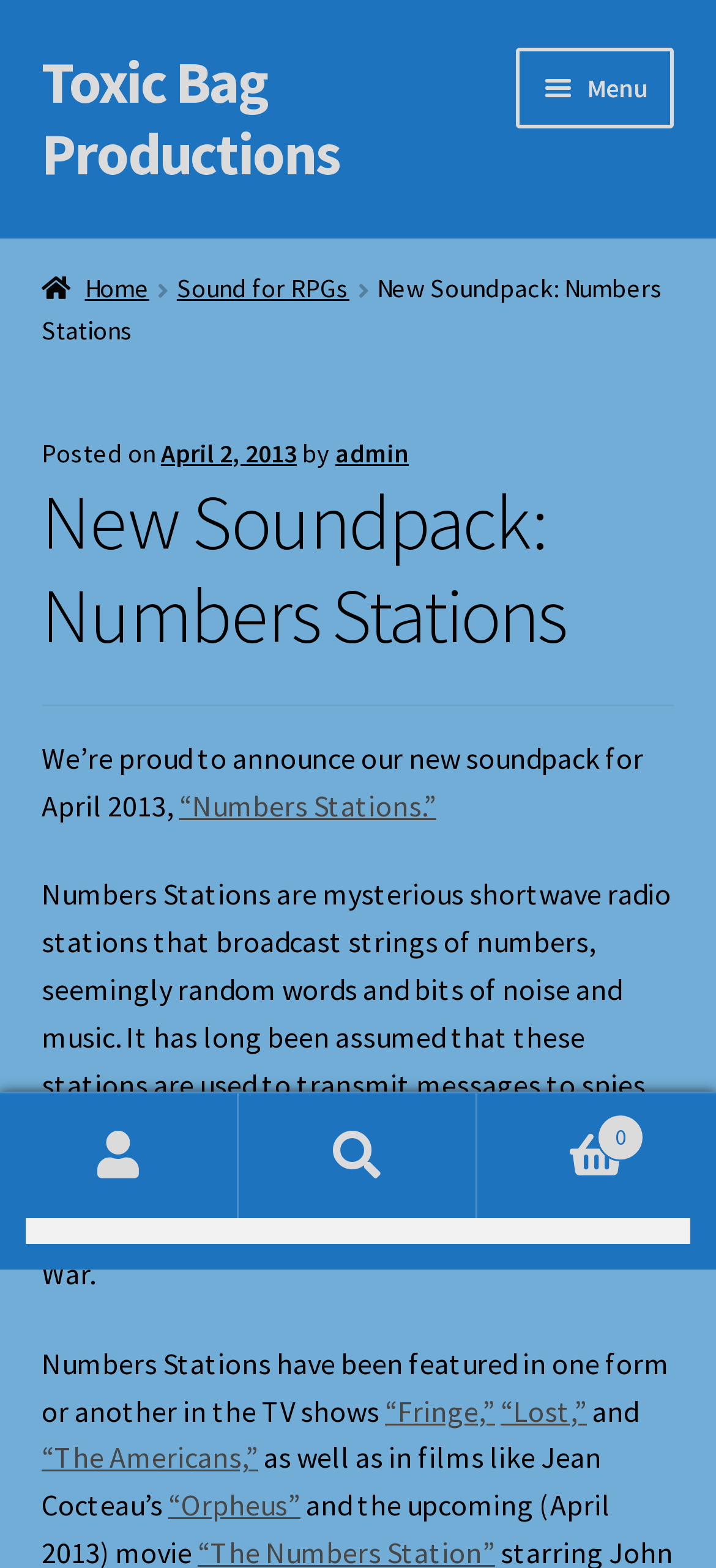Give a concise answer using one word or a phrase to the following question:
What is the purpose of Numbers Stations?

Transmit messages to spies or smugglers